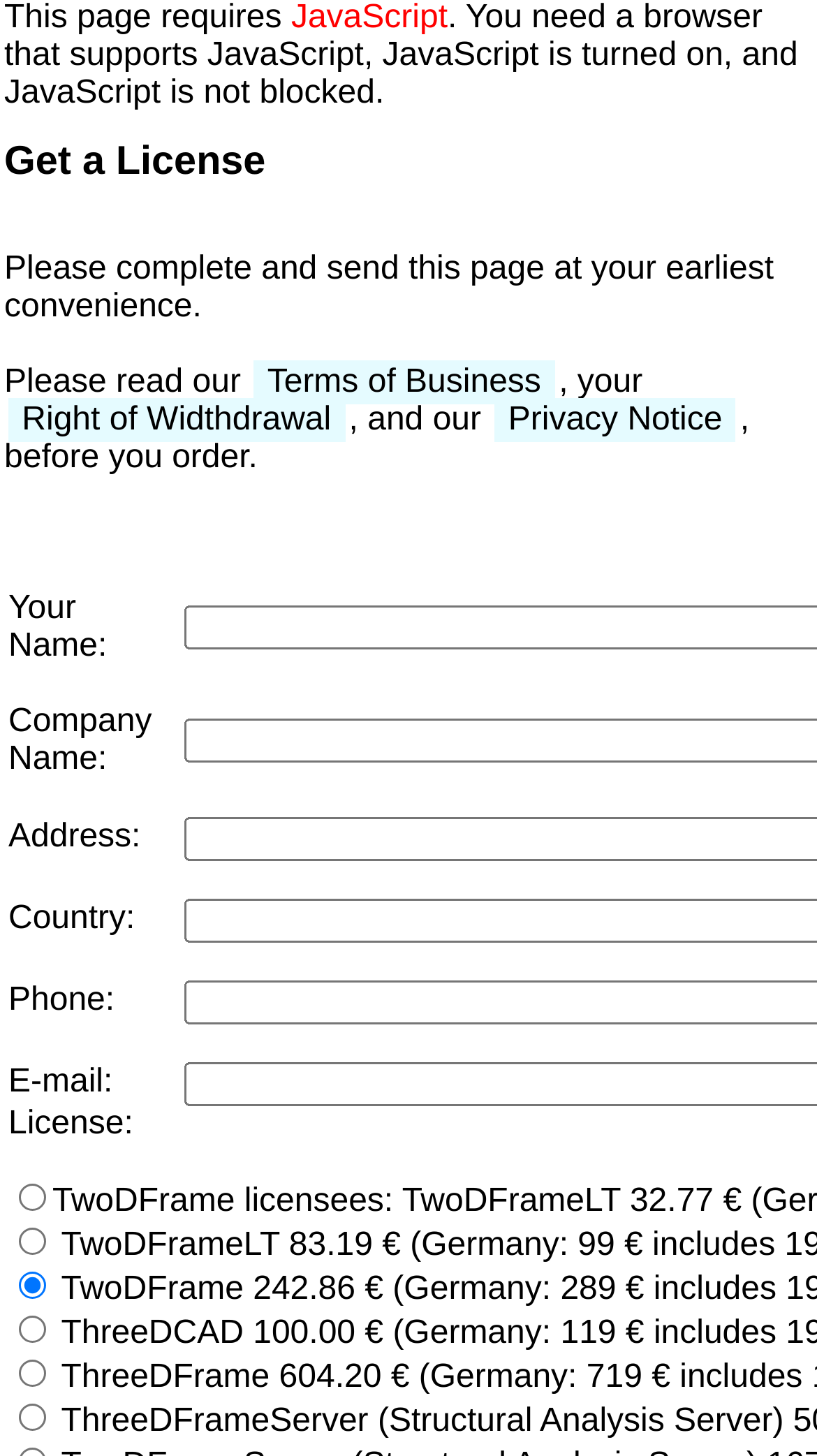What is required to access this page?
Please provide a single word or phrase as your answer based on the image.

JavaScript